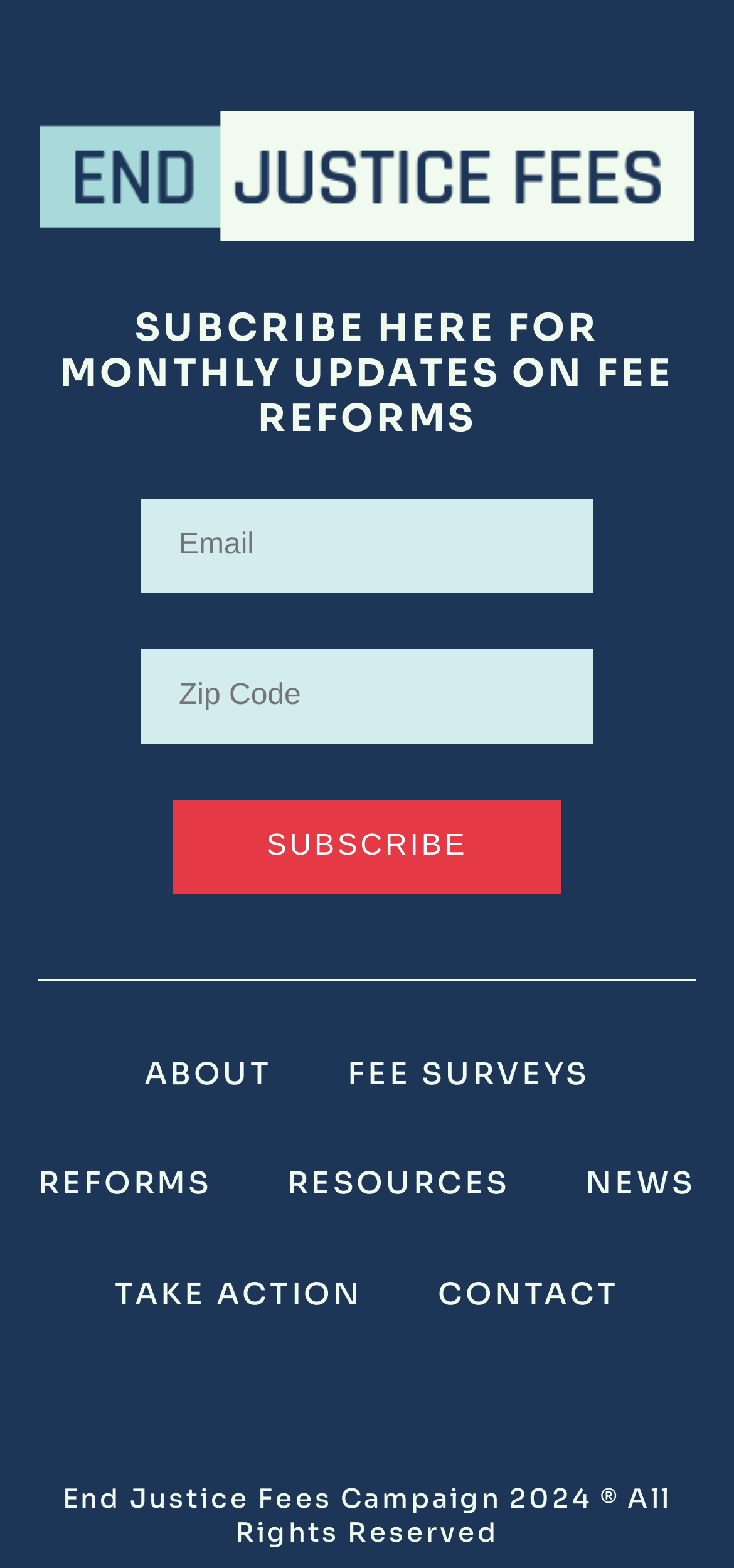Please provide the bounding box coordinates for the element that needs to be clicked to perform the following instruction: "Subscribe to monthly updates". The coordinates should be given as four float numbers between 0 and 1, i.e., [left, top, right, bottom].

[0.056, 0.318, 0.944, 0.57]